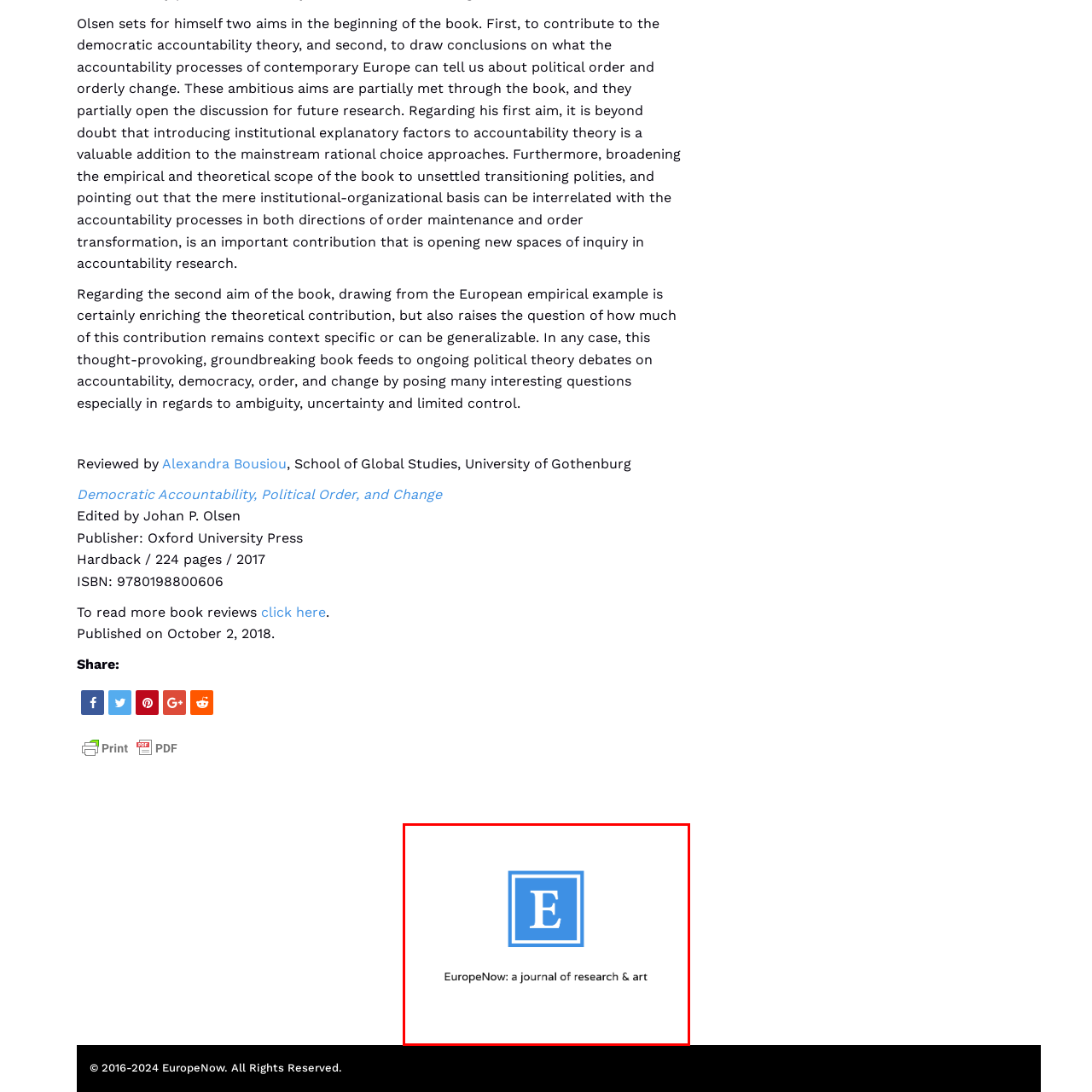Describe the scene captured within the highlighted red boundary in great detail.

The image features the logo of "EuropeNow," a journal dedicated to research and the arts. The logo is framed within a blue square, prominently displaying a stylized capital letter "E" in white. Below the logo, the tagline reads, "EuropeNow: a journal of research & art," reflecting the journal's focus on contemporary issues, scholarly discourse, and artistic endeavors related to Europe. This visual identity signifies its commitment to fostering dialogue and exploration on various topics concerning the region.